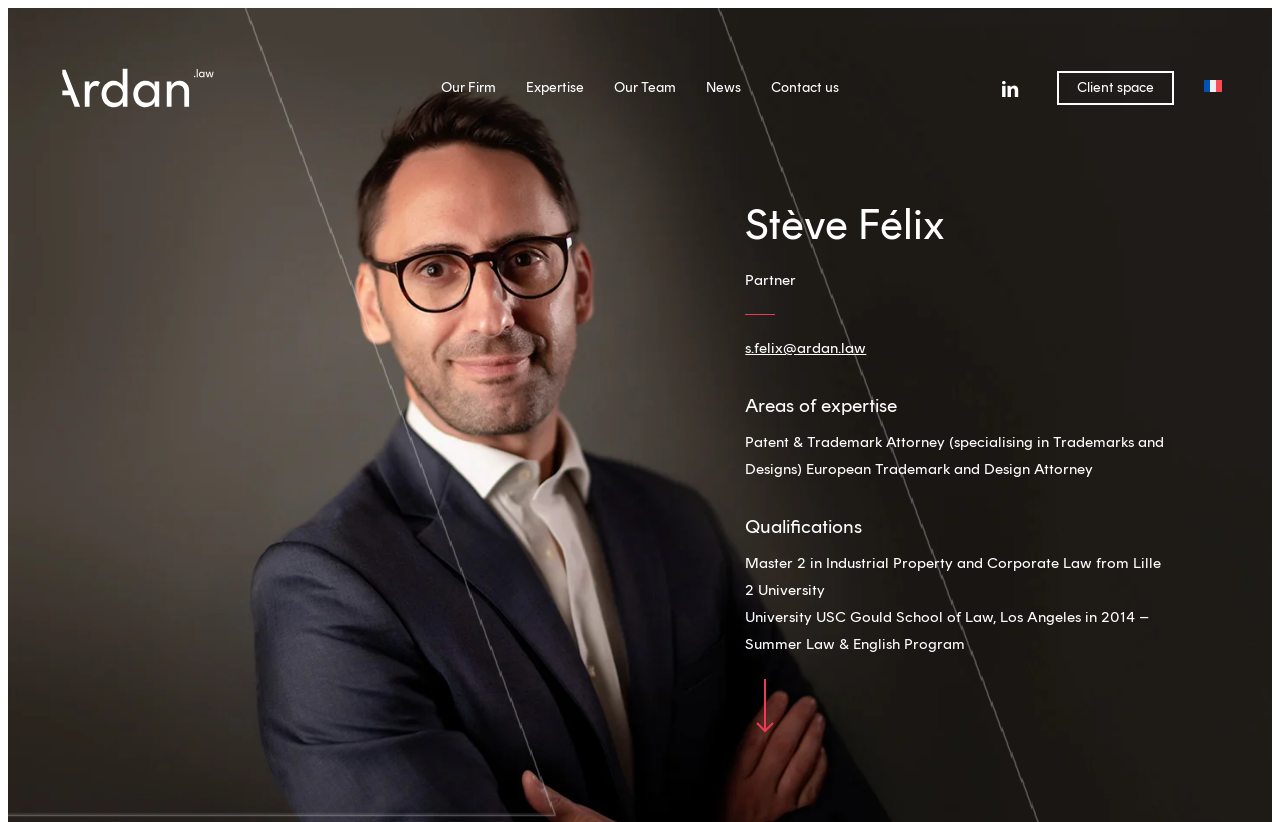Identify the bounding box coordinates of the HTML element based on this description: "Navigate to the next section".

[0.582, 0.813, 0.606, 0.898]